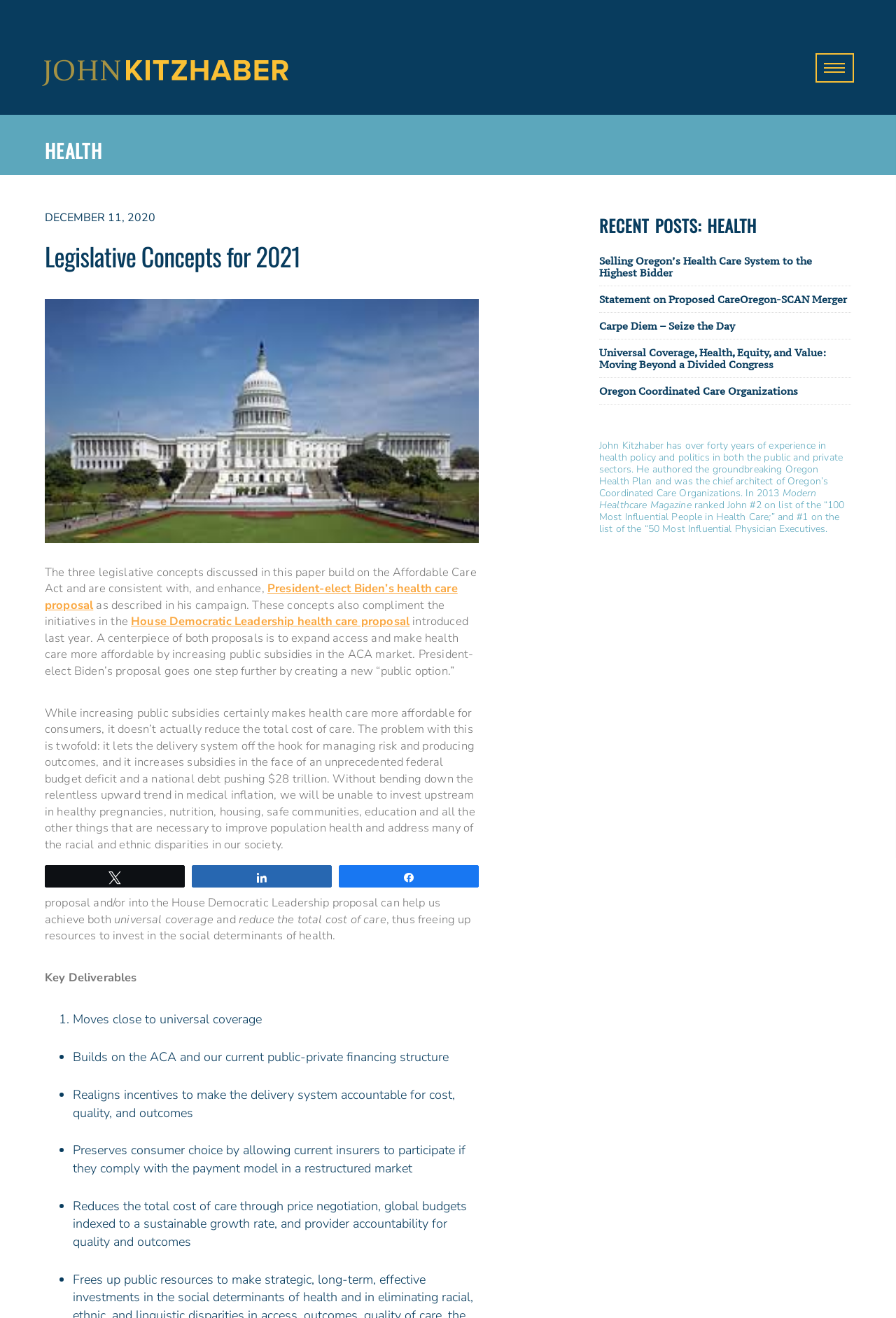What is the main topic of this paper?
Answer with a single word or short phrase according to what you see in the image.

Health care